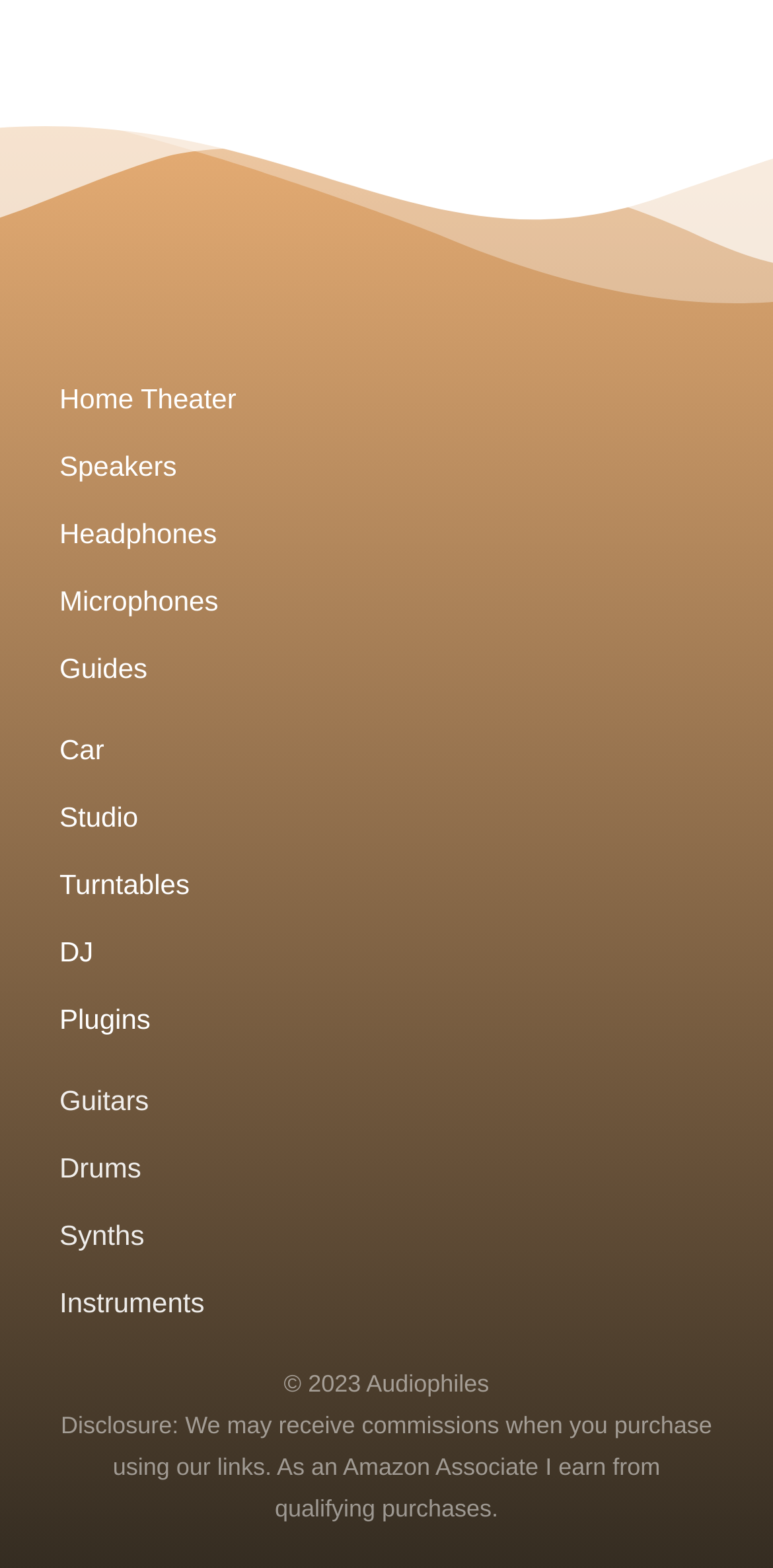Using floating point numbers between 0 and 1, provide the bounding box coordinates in the format (top-left x, top-left y, bottom-right x, bottom-right y). Locate the UI element described here: Home Theater

[0.077, 0.242, 0.923, 0.268]